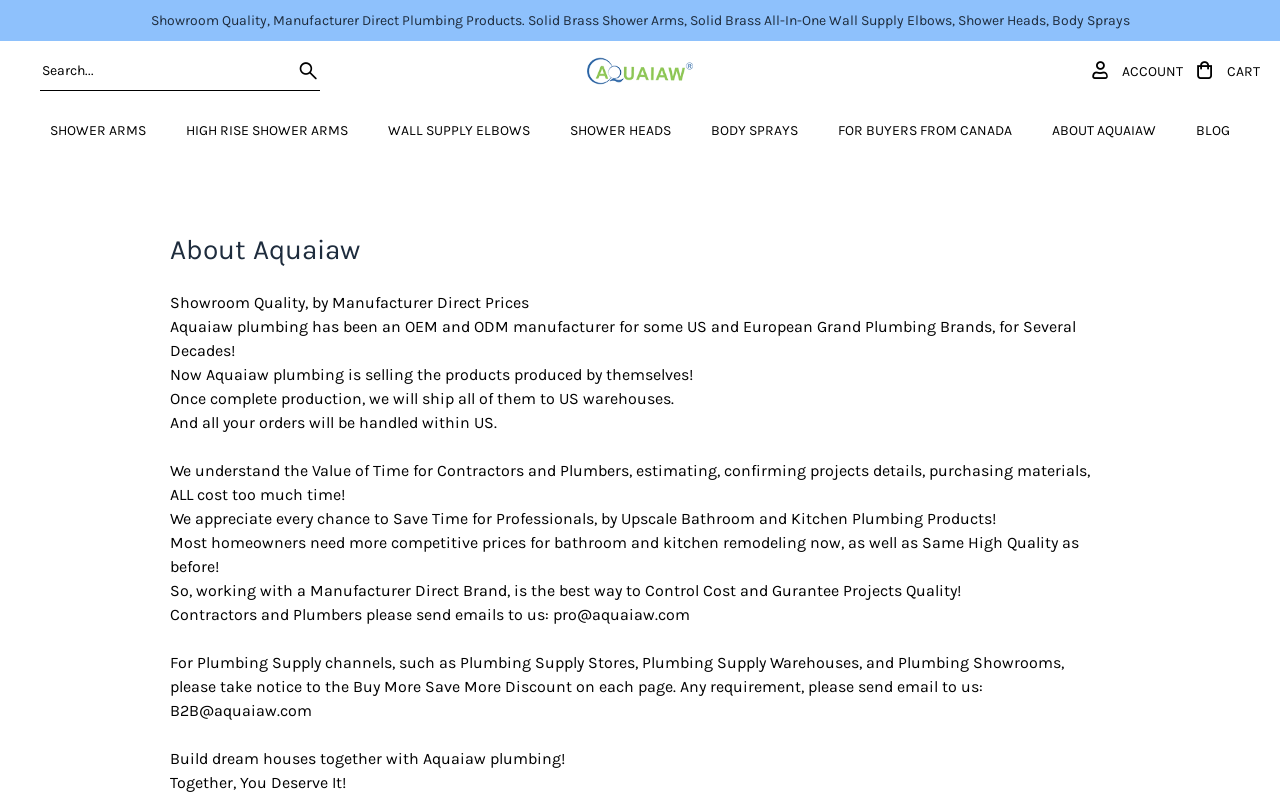Can you find the bounding box coordinates for the element to click on to achieve the instruction: "View cart contents"?

[0.958, 0.075, 0.984, 0.1]